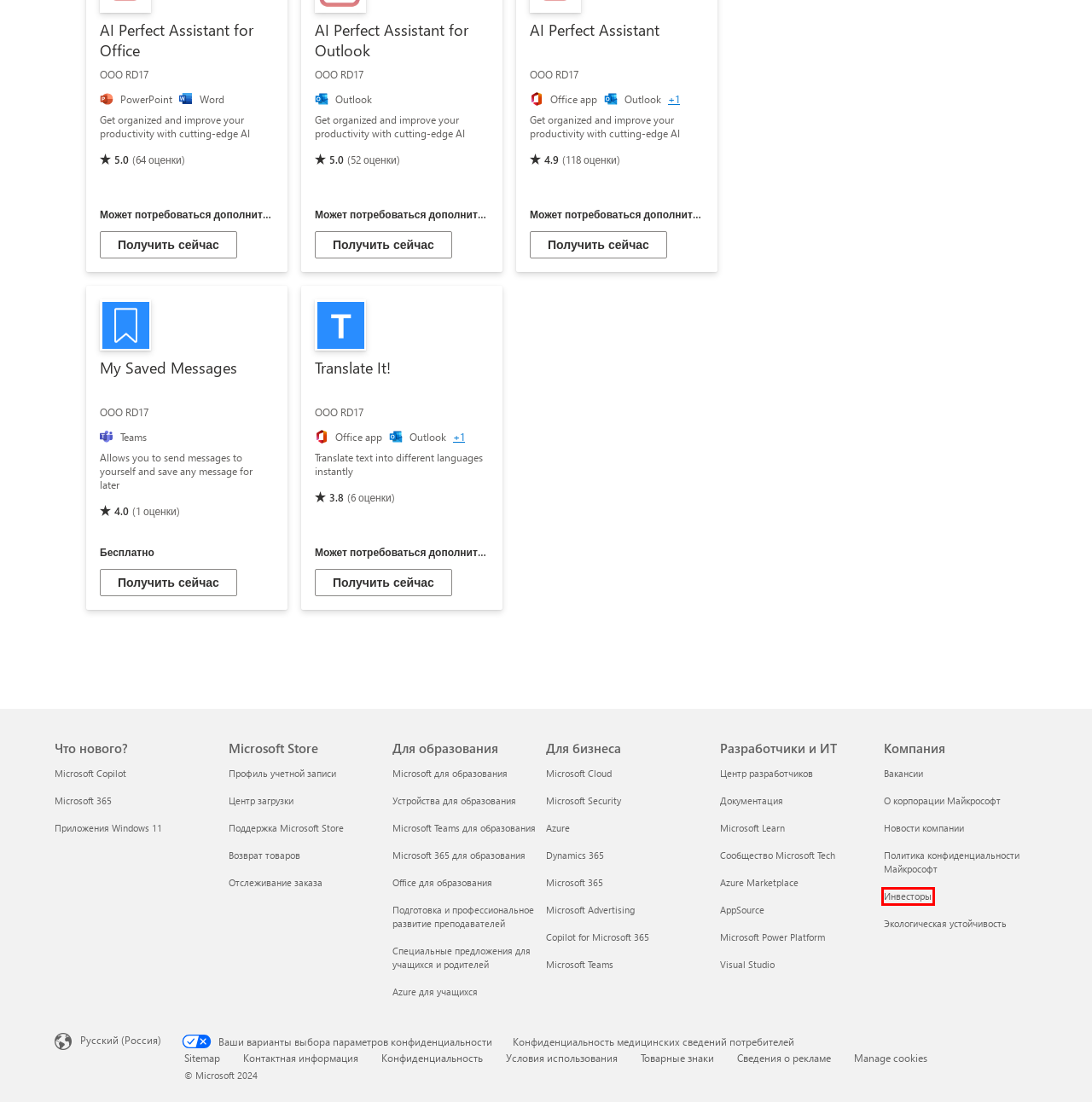View the screenshot of the webpage containing a red bounding box around a UI element. Select the most fitting webpage description for the new page shown after the element in the red bounding box is clicked. Here are the candidates:
A. Microsoft Investor Relations - Home Page
B. Microsoft Copilot | Искусственный интеллект Майкрософт
C. Бизнес-приложения | Microsoft Dynamics 365
D. Microsoft 开发人员
E. О Microsoft | Миссия и видение | Microsoft
F. Home | Microsoft Careers
G. Technical documentation | Microsoft Learn
H. Microsoft Commercial Marketplace Terms of Use | Microsoft Learn

A